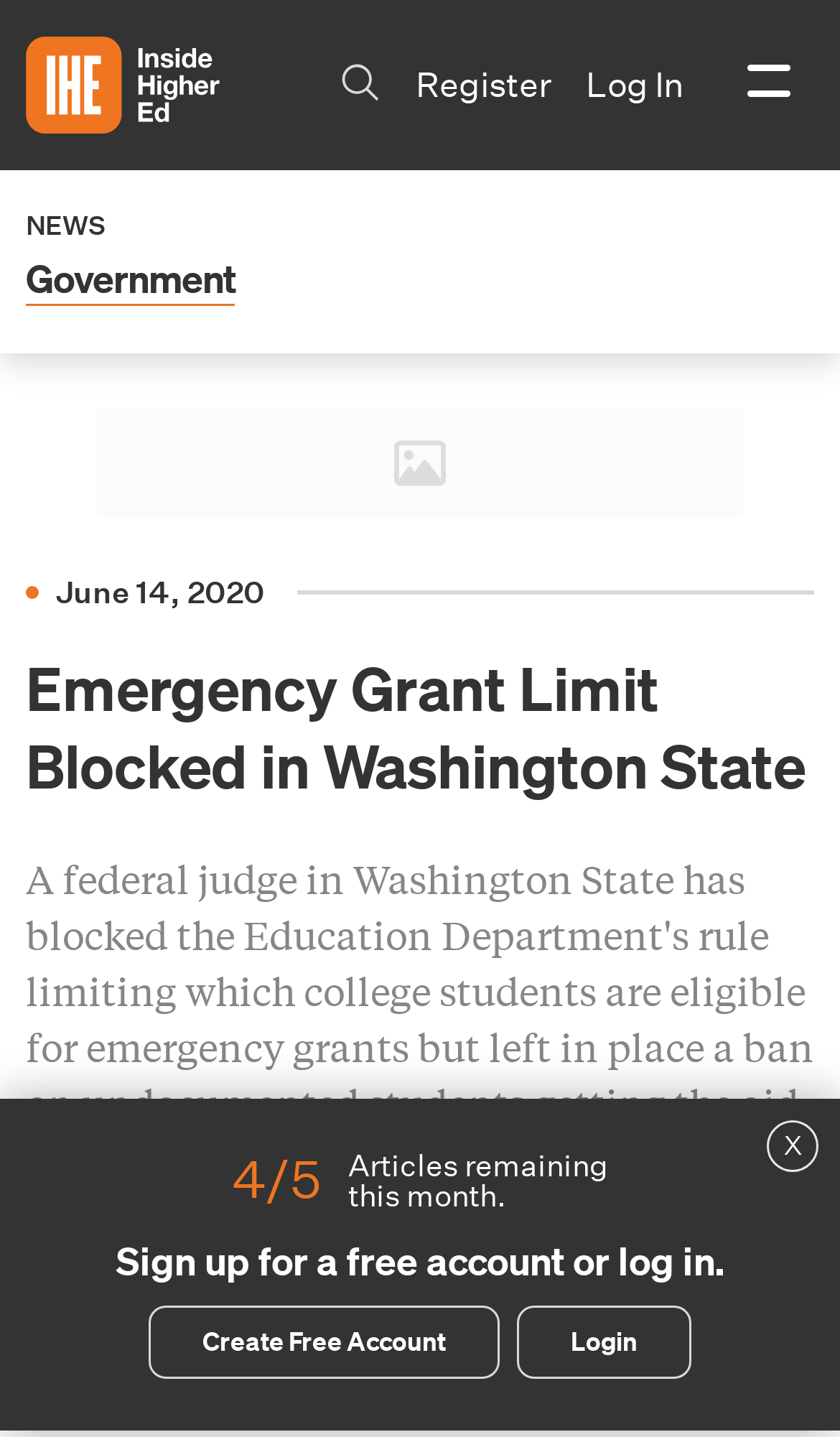How many articles are remaining this month?
Based on the image, provide your answer in one word or phrase.

4